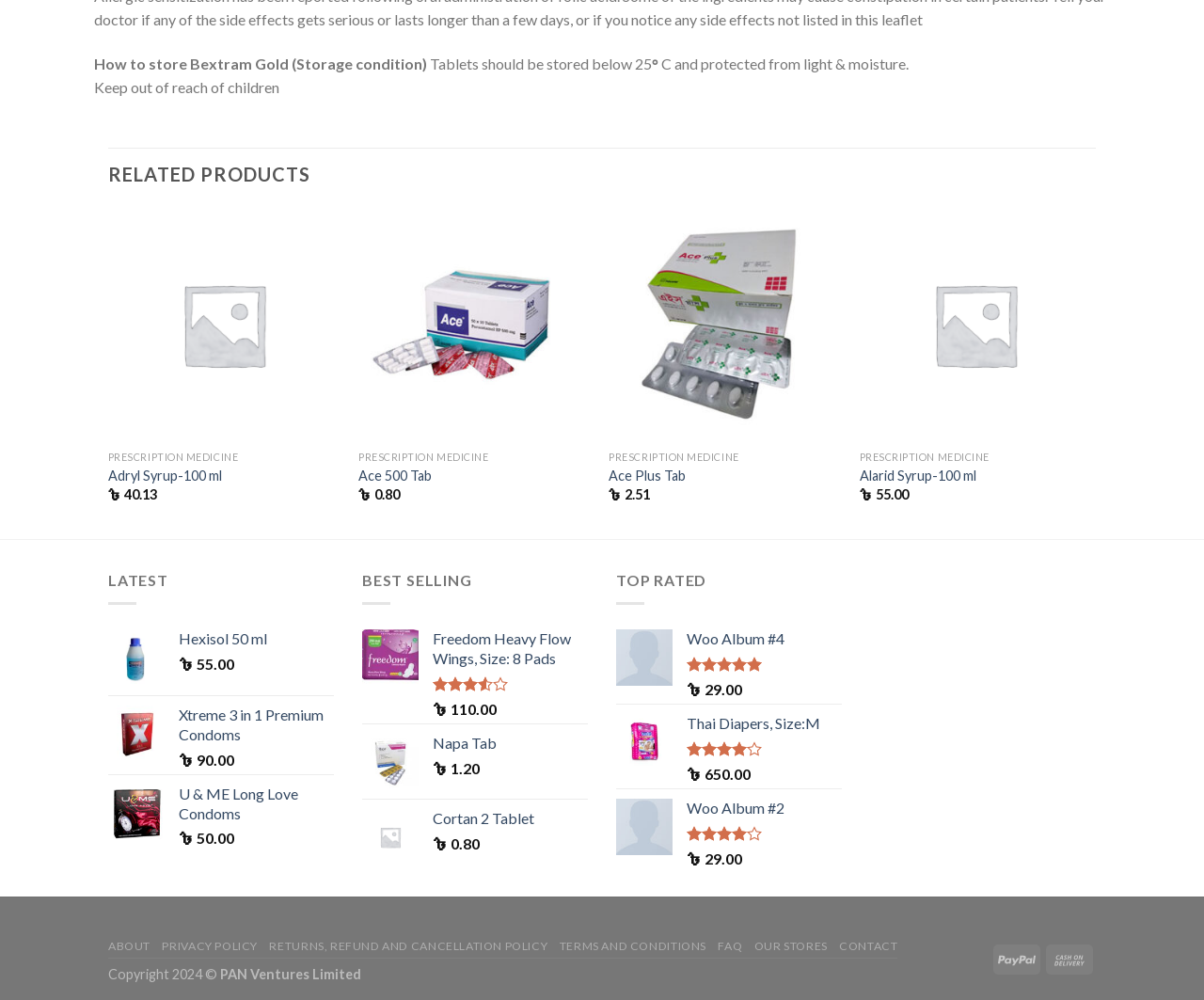Identify the bounding box coordinates for the element that needs to be clicked to fulfill this instruction: "Check the price of Freedom Heavy Flow Wings, Size: 8 Pads". Provide the coordinates in the format of four float numbers between 0 and 1: [left, top, right, bottom].

[0.359, 0.699, 0.374, 0.717]